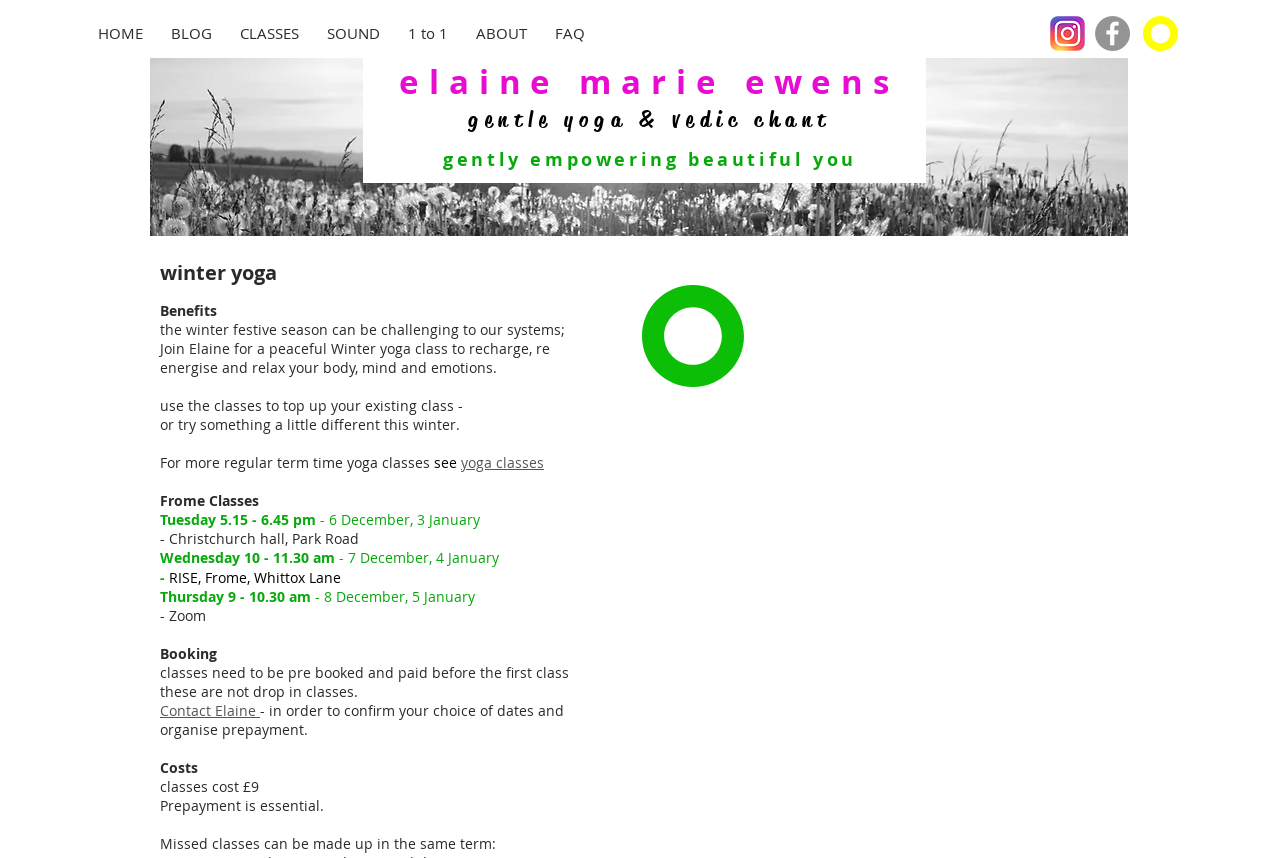What is the format of the Thursday yoga class?
Look at the image and respond to the question as thoroughly as possible.

The format of the Thursday yoga class can be found in the StaticText element with the text '- Zoom'. This suggests that the Thursday yoga class is held online via Zoom.